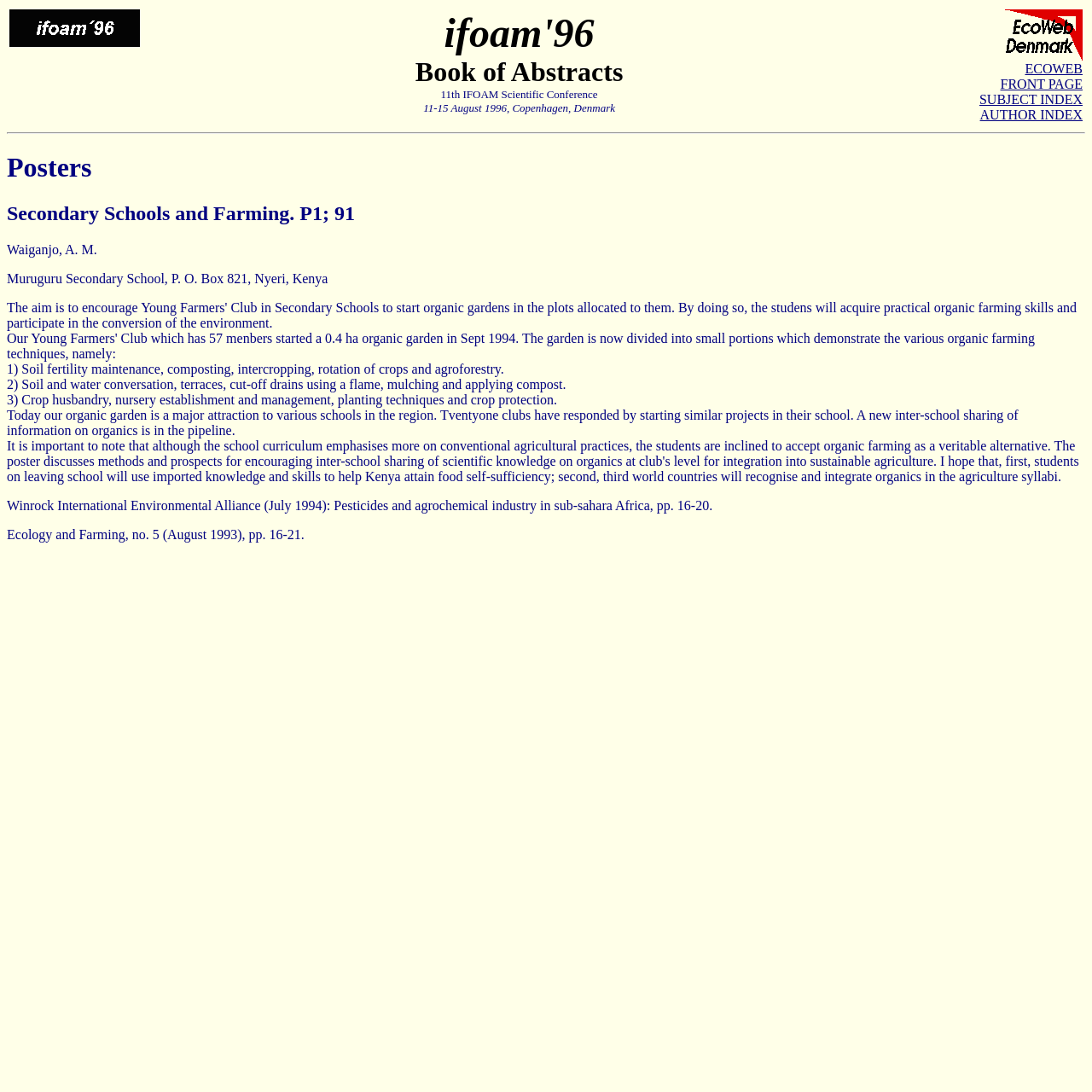Generate a thorough caption that explains the contents of the webpage.

The webpage appears to be a digital version of the "ifoam'96 - Book of Abstracts" from the 11th IFOAM Scientific Conference held in Copenhagen, Denmark from August 11-15, 1996. 

At the top, there is a logo image of "ifoam'96" on the left, followed by the title "ifoam'96 Book of Abstracts 11th IFOAM Scientific Conference 11-15 August 1996, Copenhagen, Denmark" in the middle, and a set of links to "EcoWeb Denmark", "ECOWEB", "FRONT PAGE", "SUBJECT INDEX", and "AUTHOR INDEX" on the right.

Below the top section, there is a horizontal separator line. 

The main content of the webpage is divided into sections, starting with a heading "Posters". This is followed by a series of abstracts, each with a heading, author name, and a brief description of the poster. The first abstract is titled "Secondary Schools and Farming. P1; 91" by Waiganjo, A. M. from Muruguru Secondary School in Kenya. The abstract describes the school's organic garden project, including its impact on other schools in the region. 

The webpage also includes references to external sources, such as Winrock International Environmental Alliance and Ecology and Farming magazine, which are cited in the abstracts.